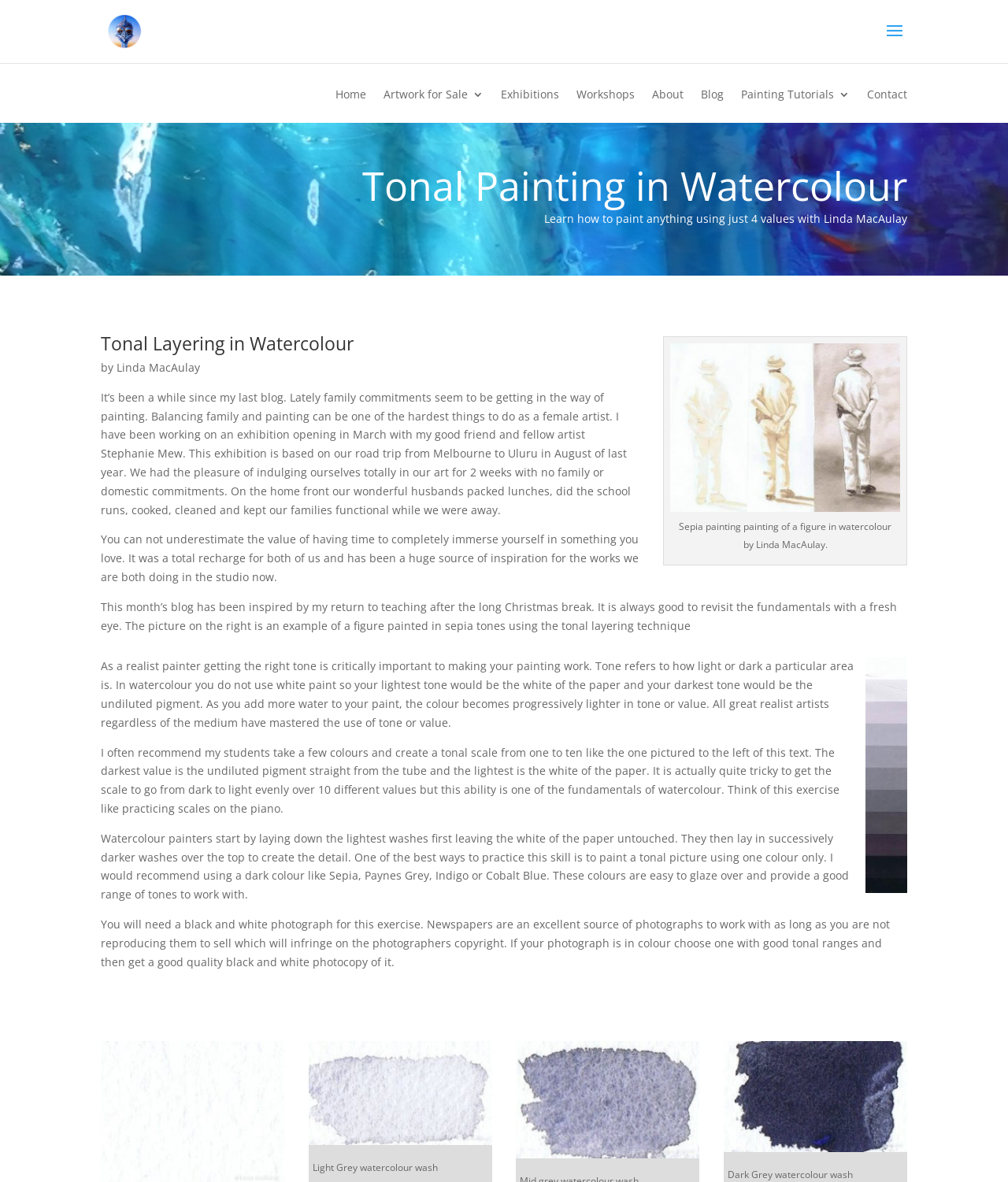What is the purpose of creating a tonal scale?
Refer to the image and provide a thorough answer to the question.

The text explains that creating a tonal scale from one to ten is an exercise to help master the use of tone or value, which is critically important for realist painters, especially in watercolour.